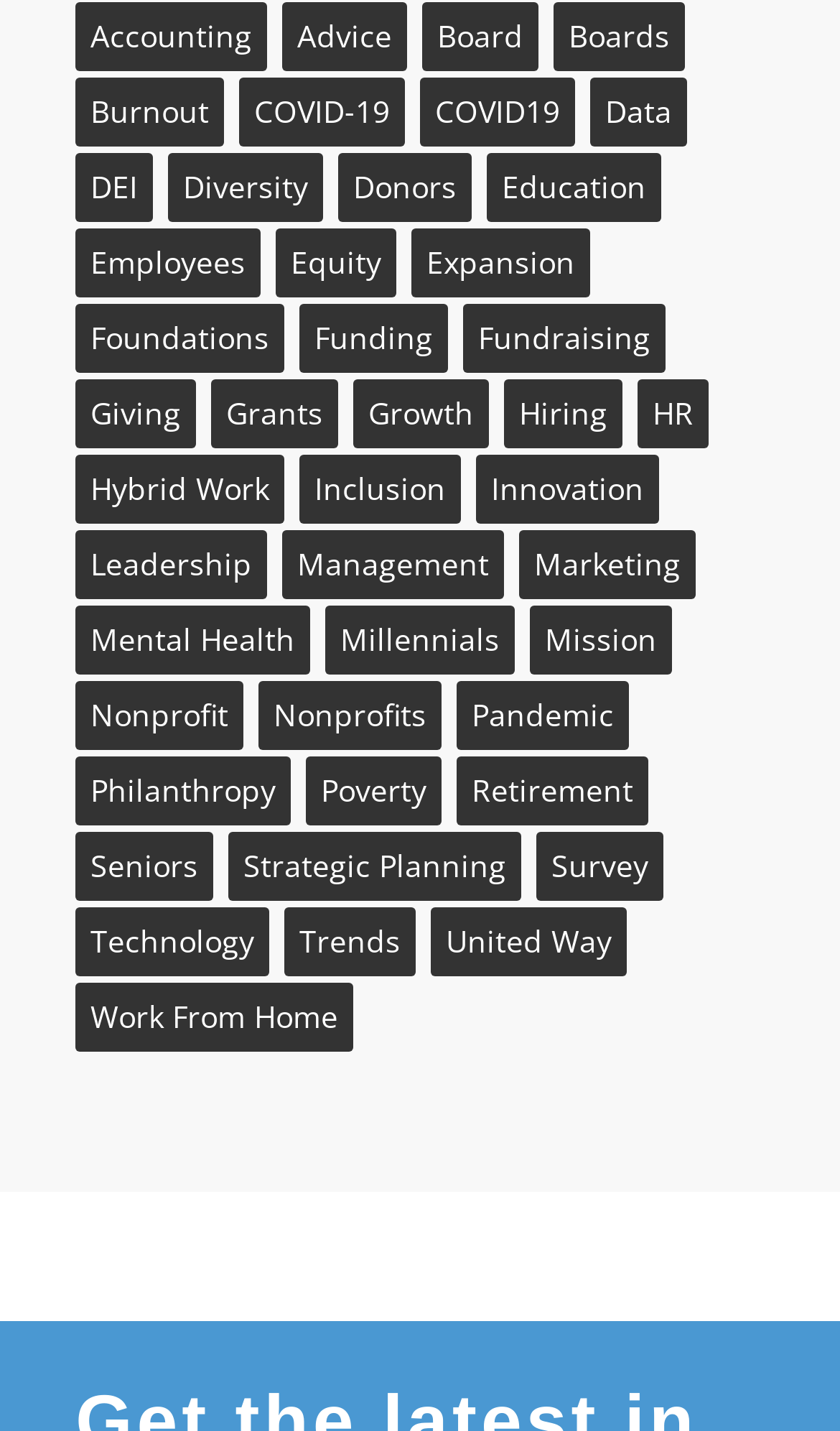Give a short answer using one word or phrase for the question:
How many items are related to 'nonprofit'?

122